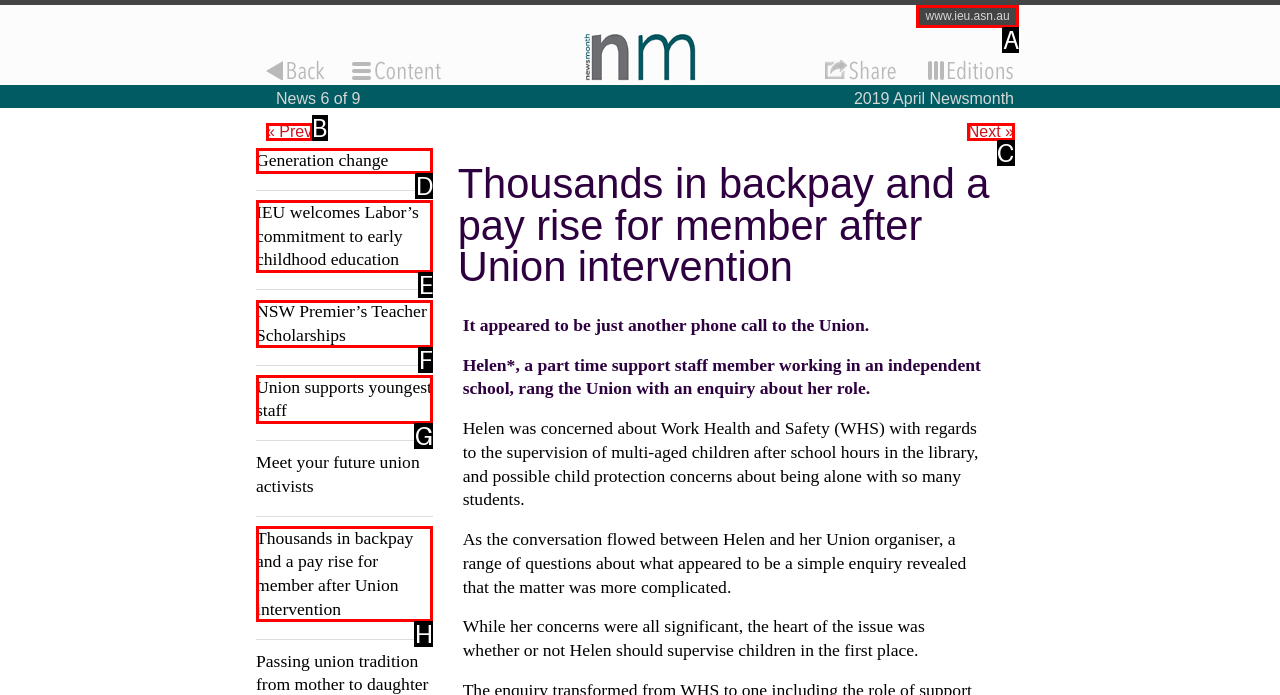Identify the appropriate lettered option to execute the following task: read about Generation change
Respond with the letter of the selected choice.

D